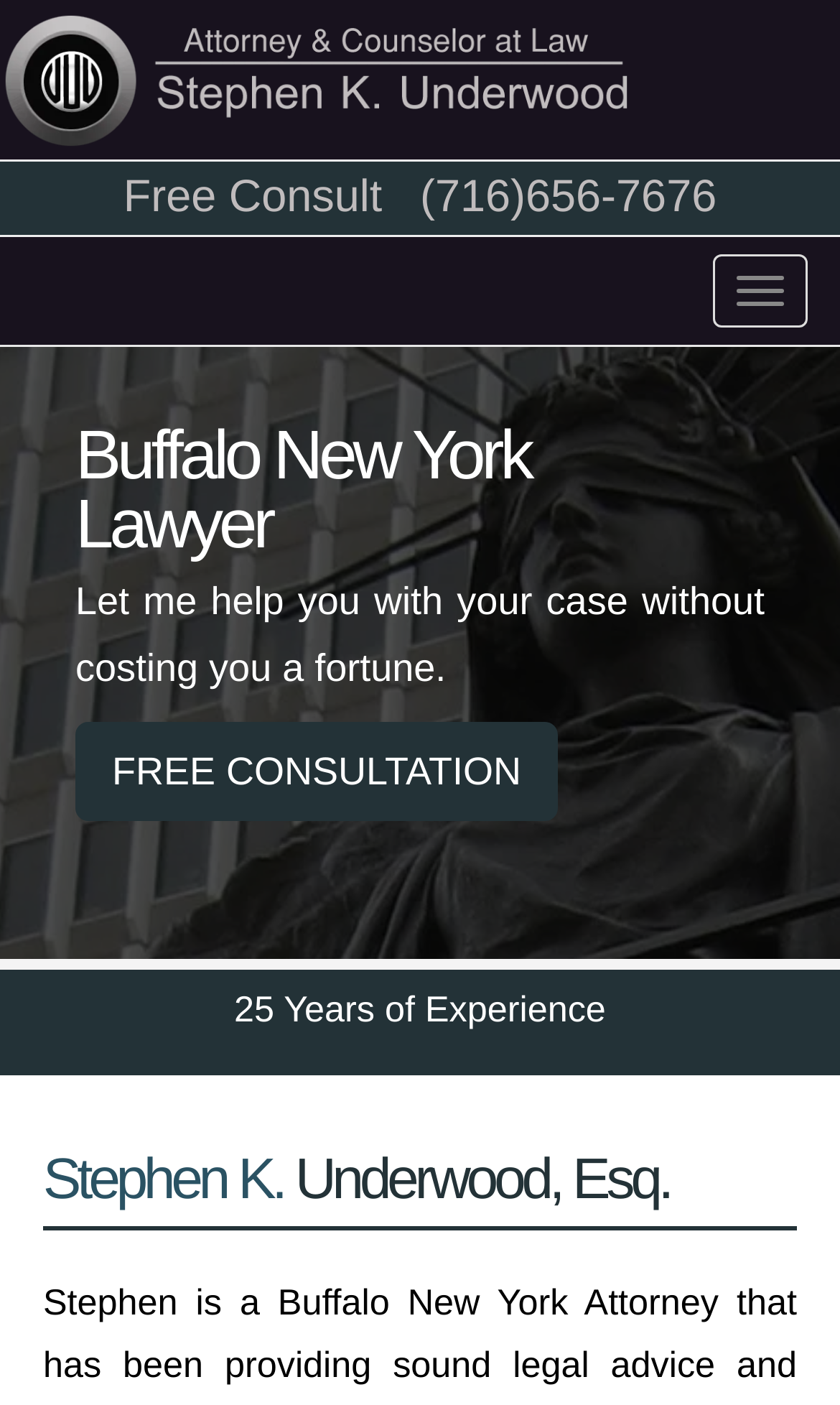What is the phone number to call for a free consultation?
Please give a well-detailed answer to the question.

I found the phone number by looking at the top section of the webpage, where it says 'Free Consult' and then the phone number next to it.